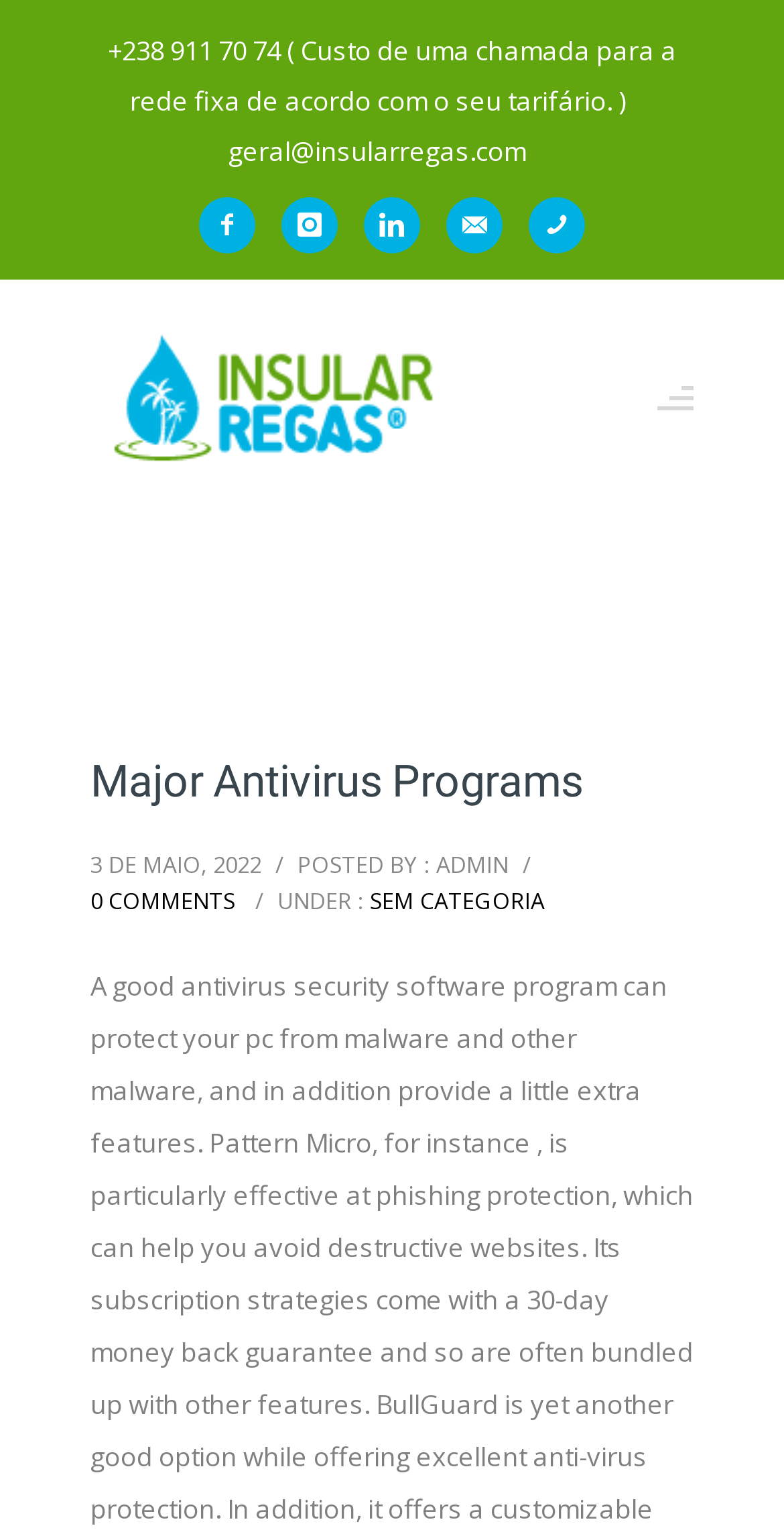Please reply to the following question with a single word or a short phrase:
How many comments are there on the post?

0